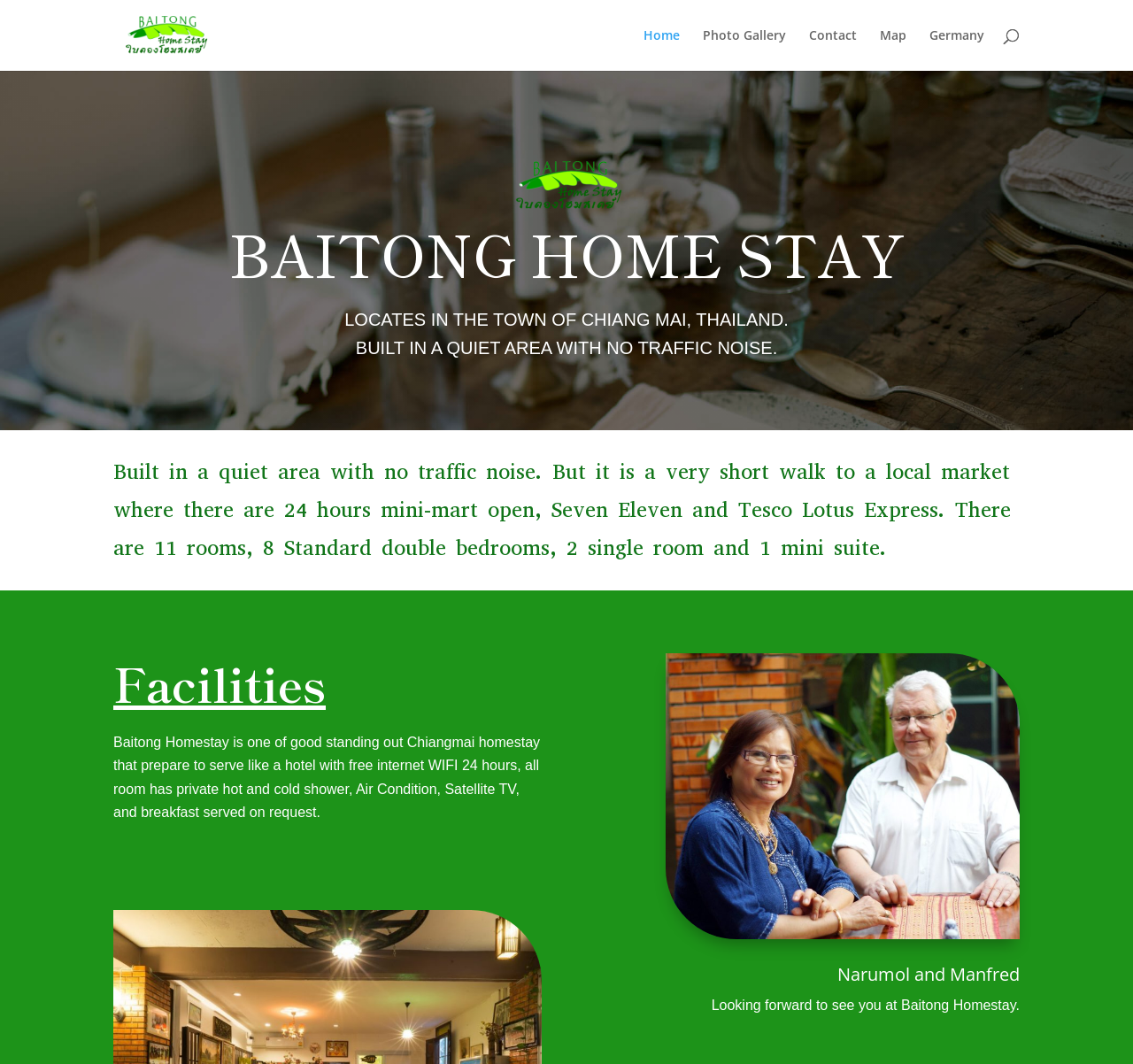What is the name of the homestay?
Please give a detailed and elaborate answer to the question based on the image.

The name of the homestay can be found in the link at the top of the page, which is 'Baitong Homestay', and also in the image and heading elements.